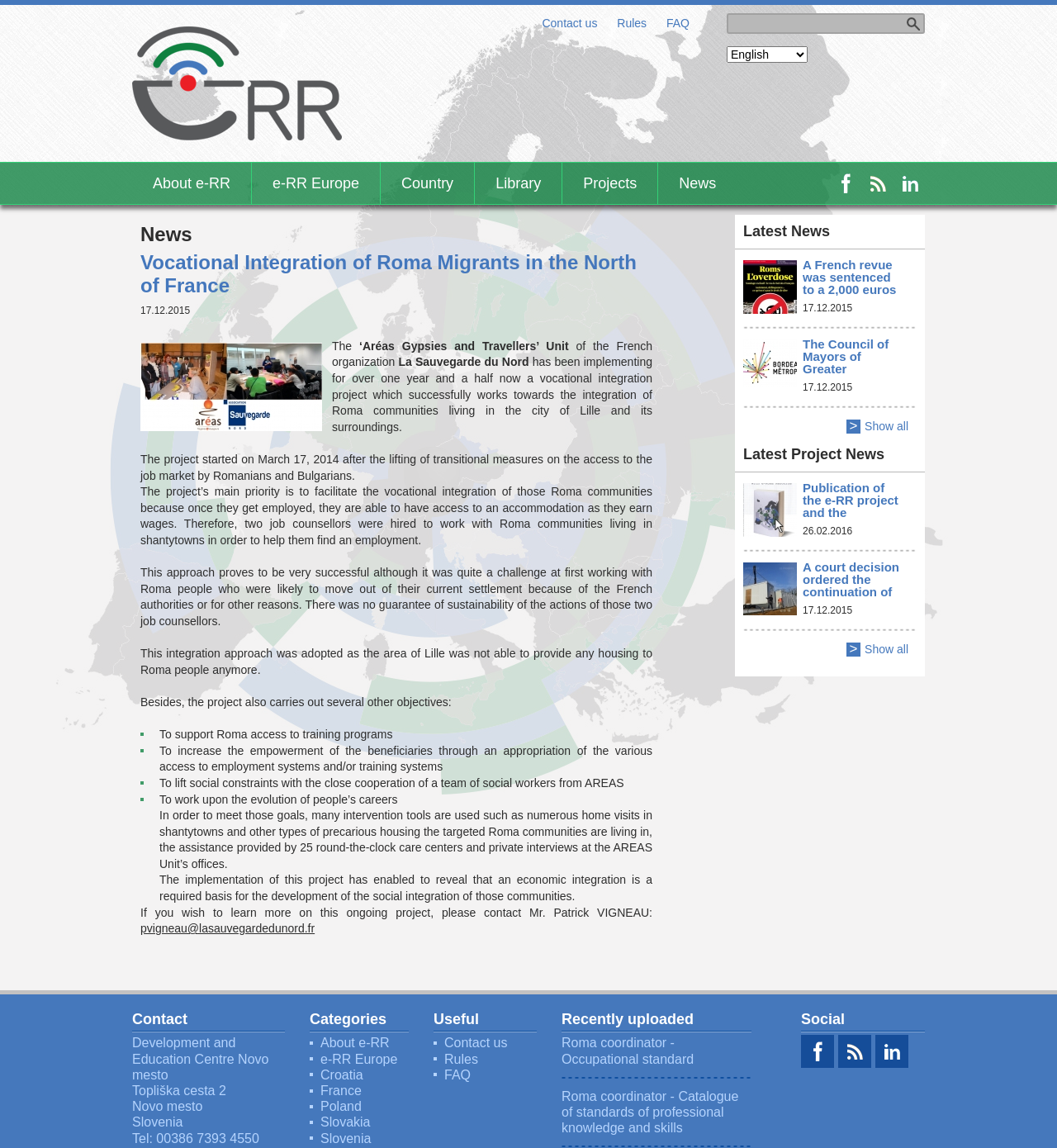What are the categories listed on the webpage?
Using the image as a reference, answer the question in detail.

The webpage lists several categories, including About e-RR, e-RR Europe, Croatia, France, Poland, Slovakia, and Slovenia, which suggests that the webpage provides information and resources related to Roma communities in these regions.